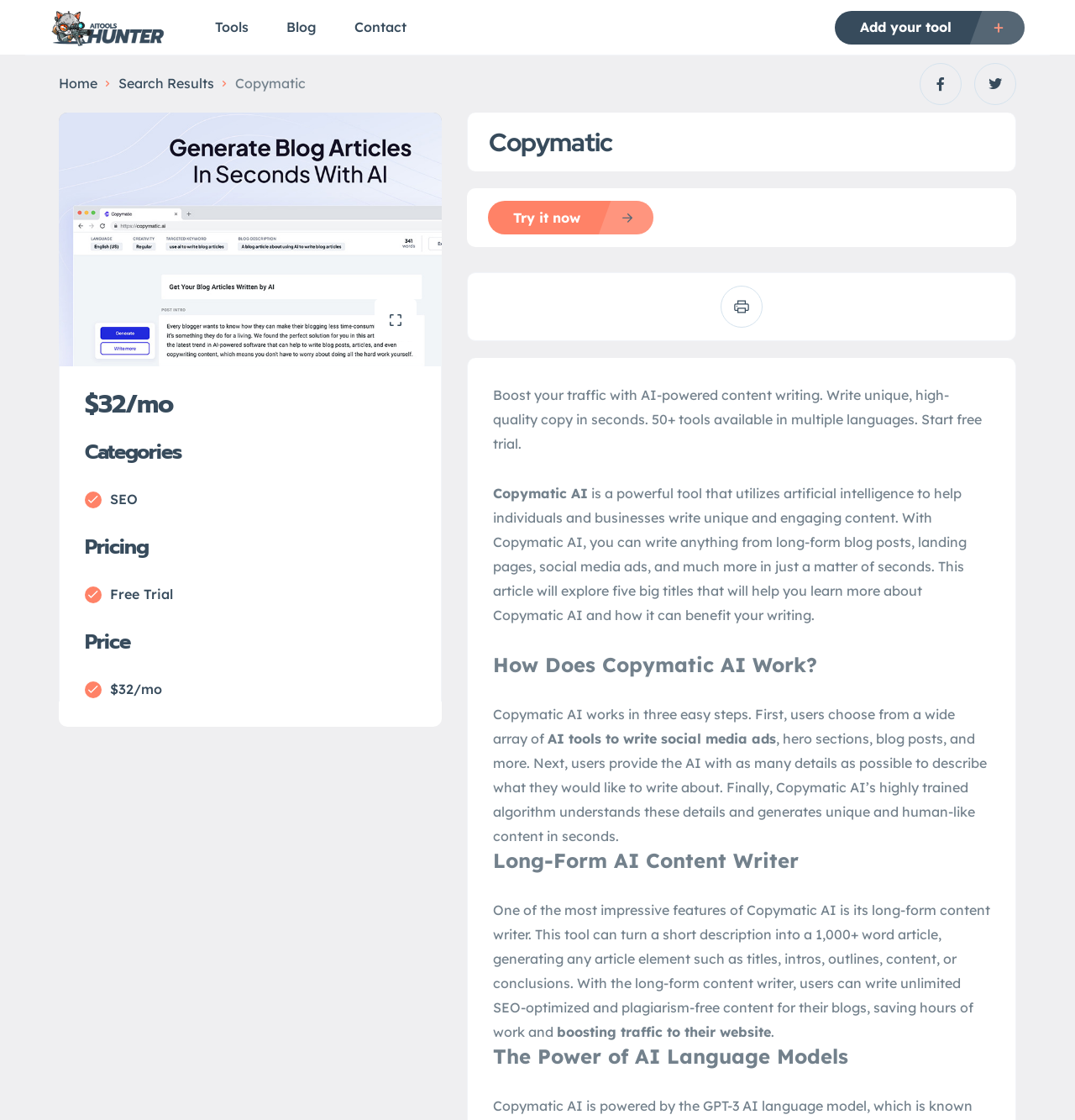Determine the bounding box coordinates of the clickable element to complete this instruction: "Contact us". Provide the coordinates in the format of four float numbers between 0 and 1, [left, top, right, bottom].

[0.33, 0.0, 0.378, 0.049]